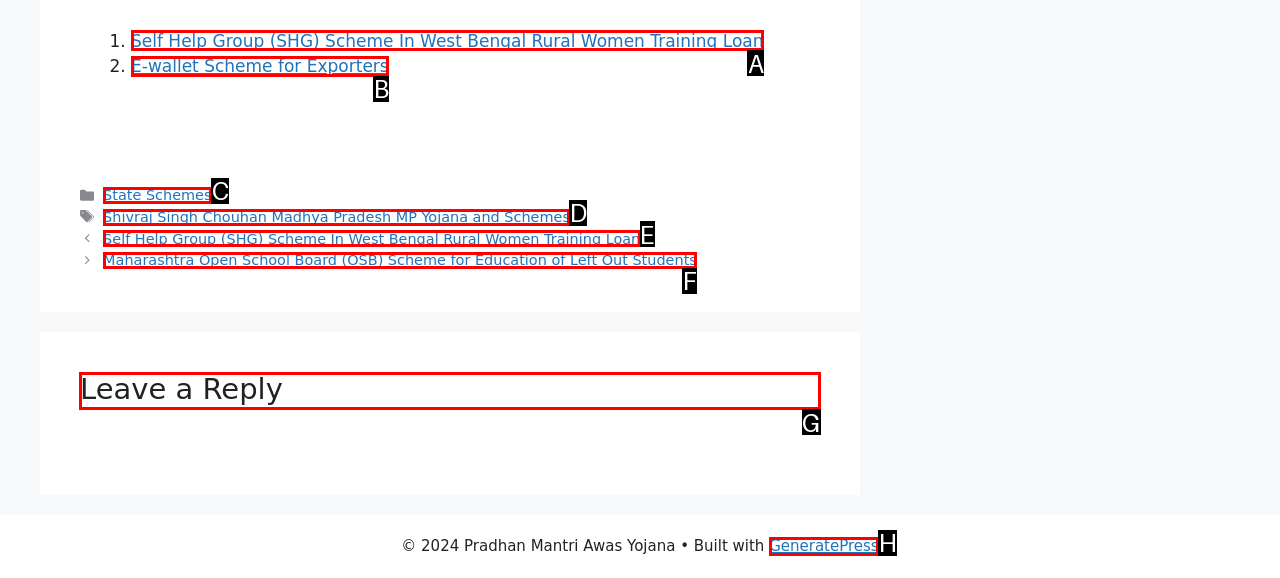Which option should you click on to fulfill this task: Leave a reply? Answer with the letter of the correct choice.

G